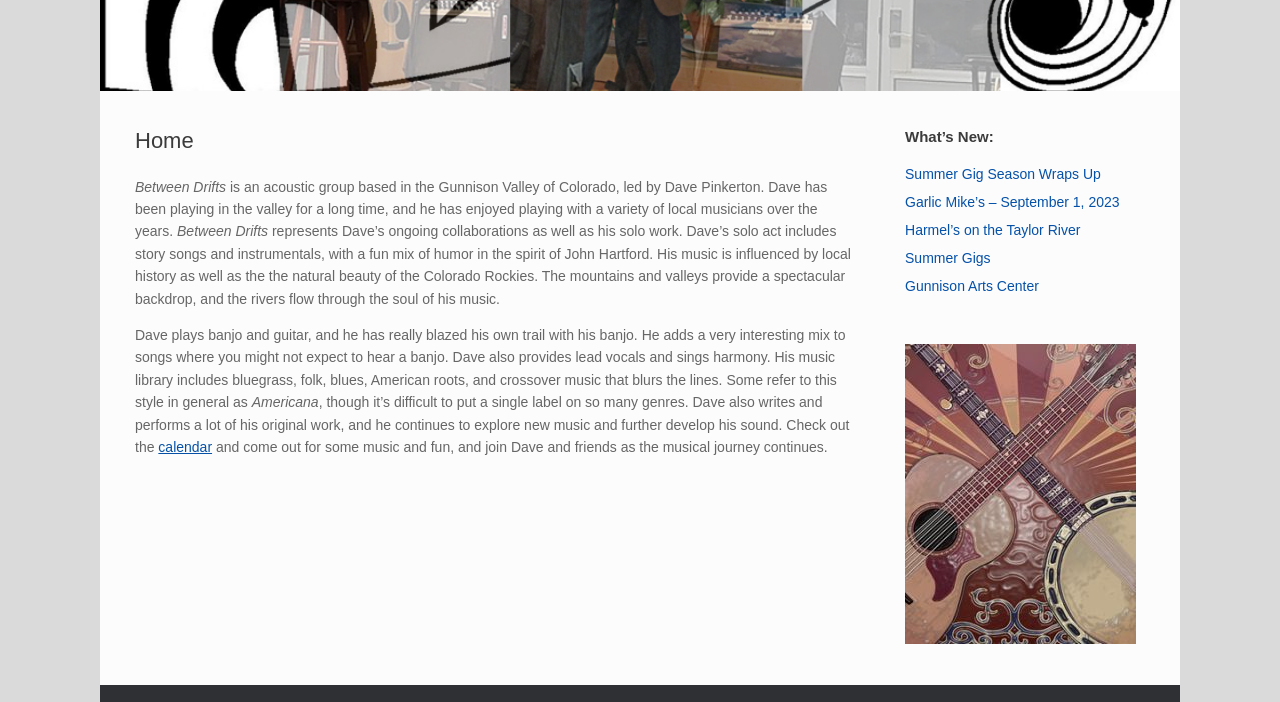Provide the bounding box coordinates of the HTML element described as: "Harmel’s on the Taylor River". The bounding box coordinates should be four float numbers between 0 and 1, i.e., [left, top, right, bottom].

[0.707, 0.316, 0.844, 0.338]